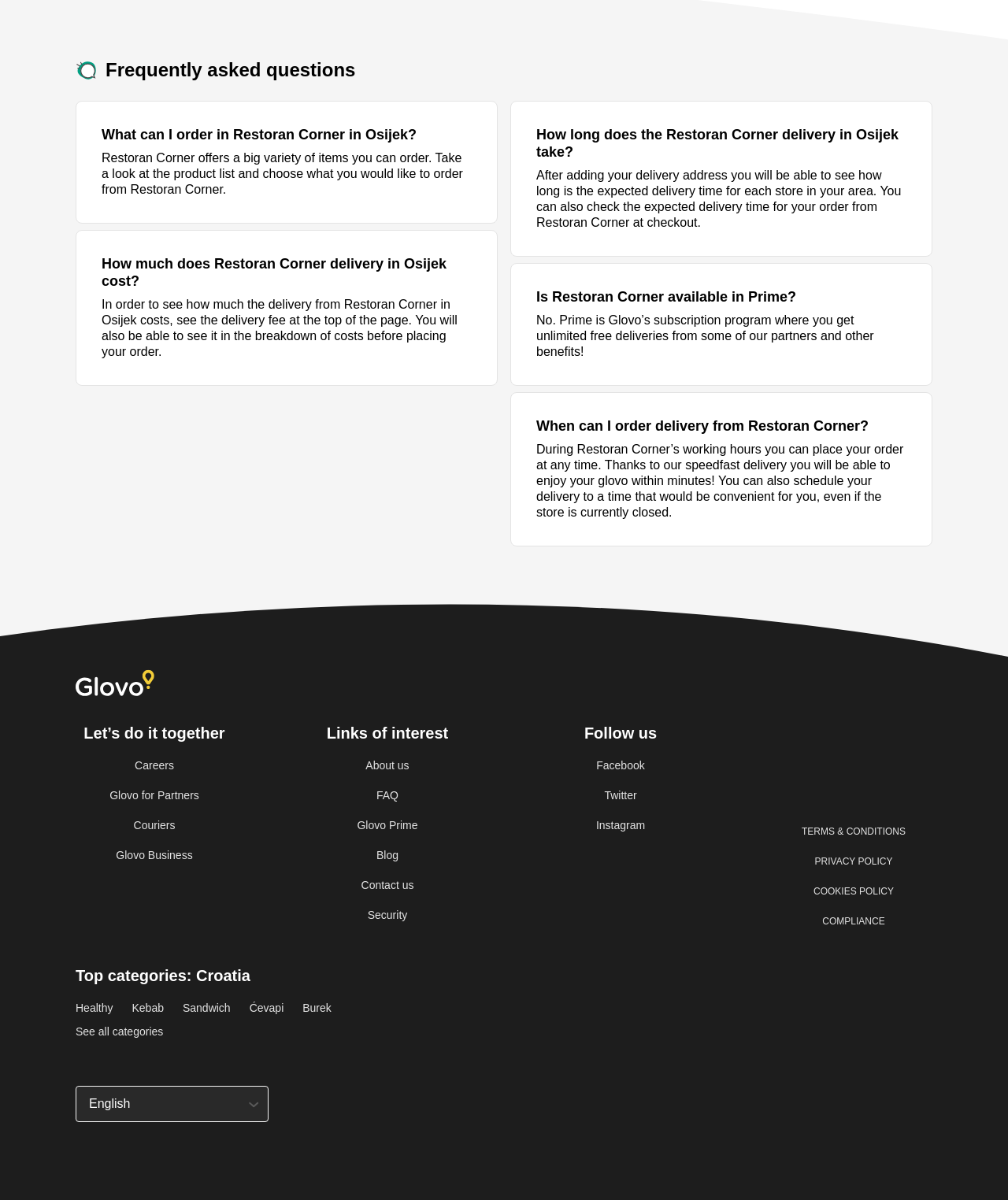Identify the bounding box of the UI element described as follows: "Blog". Provide the coordinates as four float numbers in the range of 0 to 1 [left, top, right, bottom].

[0.306, 0.707, 0.462, 0.719]